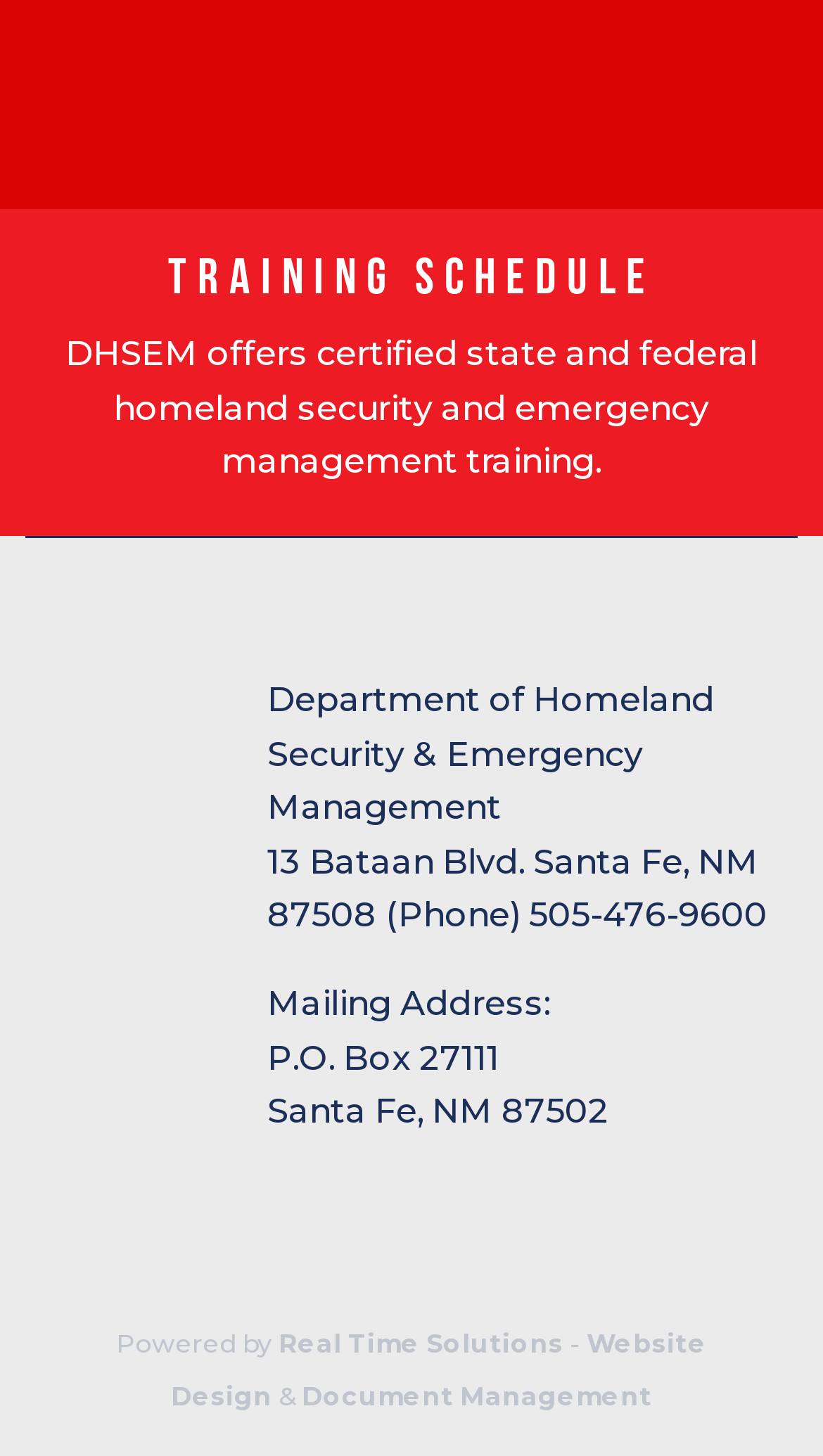What is the phone number of the department?
Look at the image and respond with a single word or a short phrase.

505-476-9600